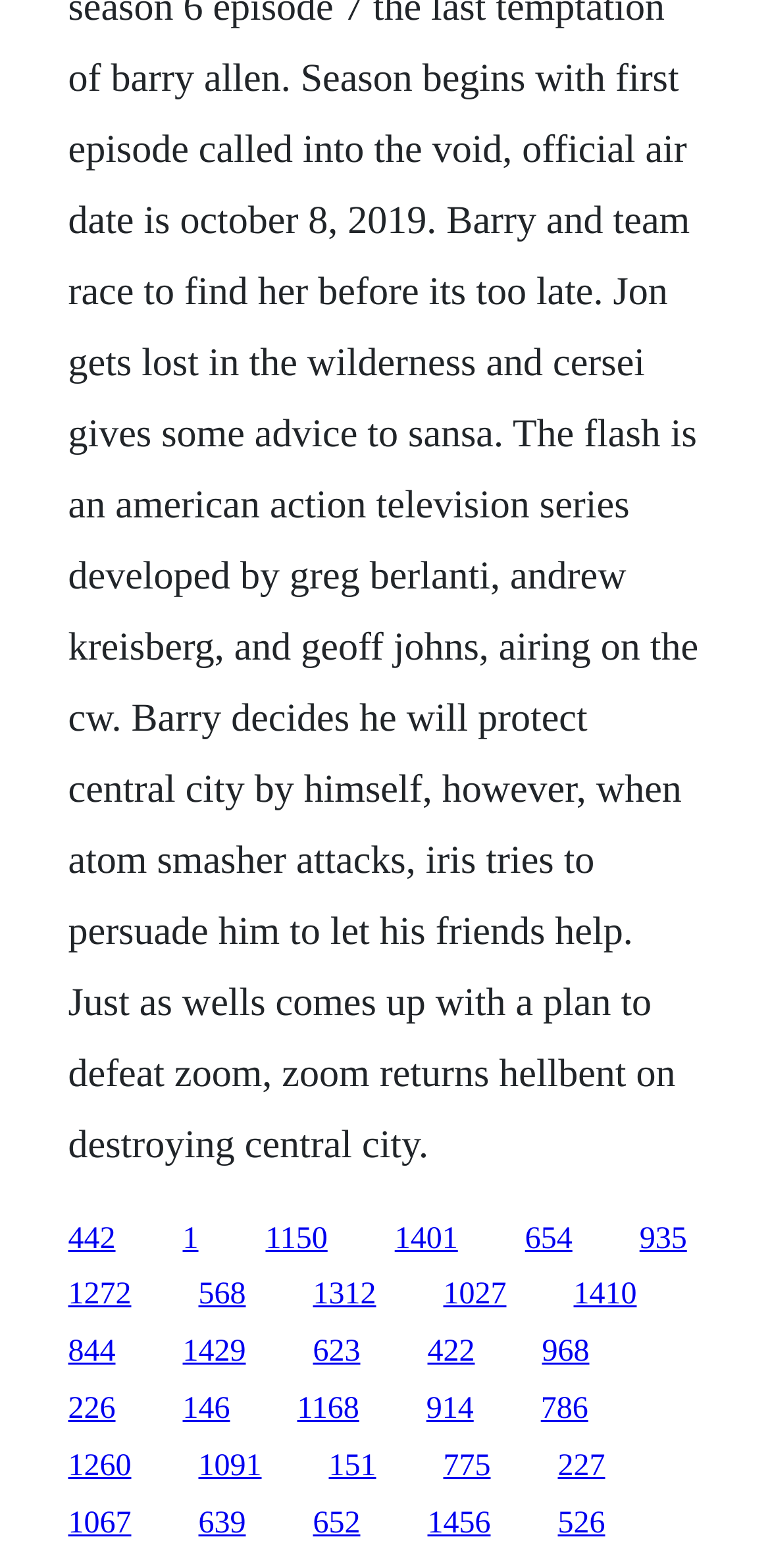How many links are on the webpage?
Refer to the image and answer the question using a single word or phrase.

30